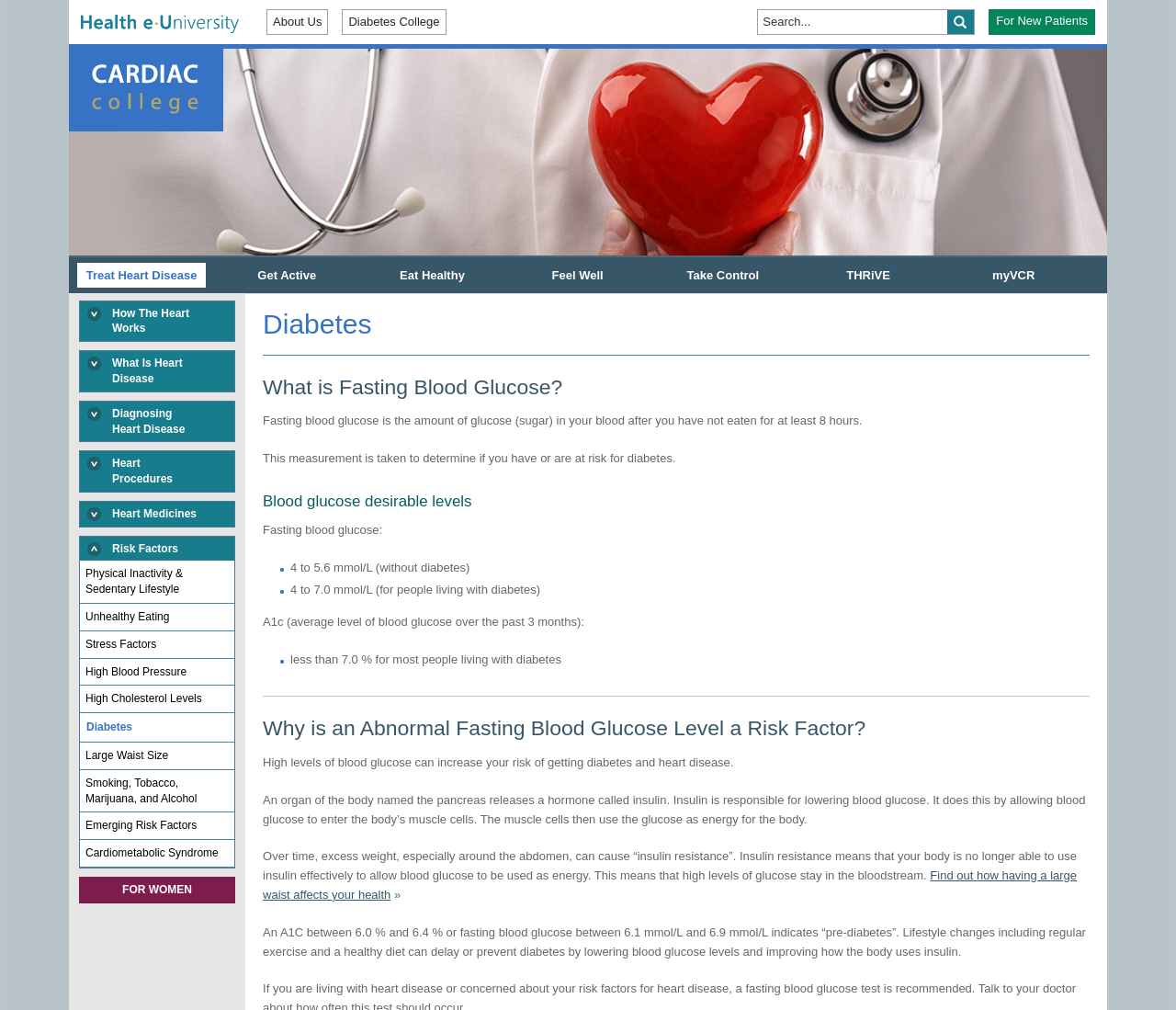Analyze the image and provide a detailed answer to the question: What is the name of the college mentioned on the webpage?

The webpage has a link called 'Diabetes College' in the top navigation, indicating that the webpage is related to the Diabetes College.